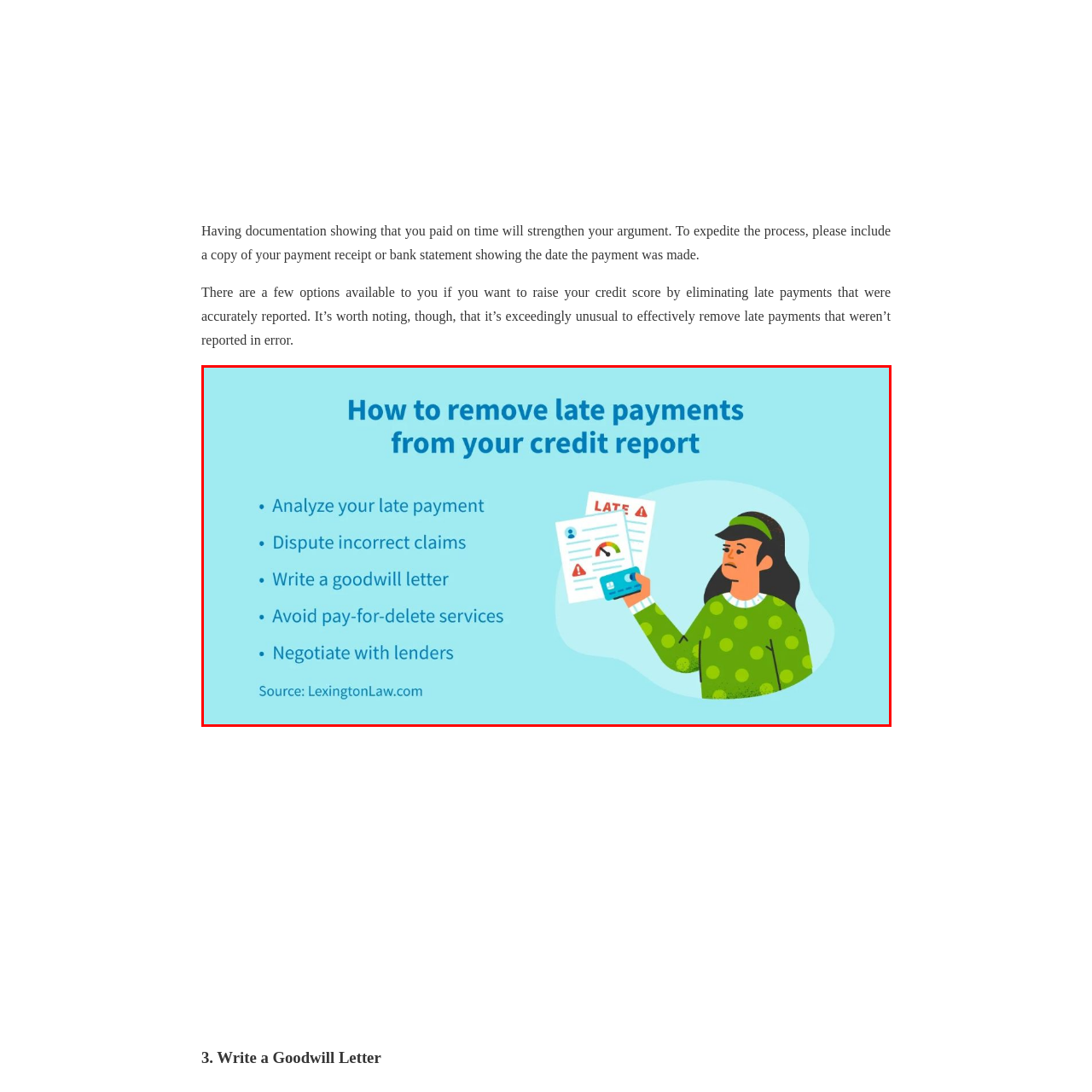Observe the image within the red boundary, What is the source of the information presented in the image? Respond with a one-word or short phrase answer.

LexingtonLaw.com